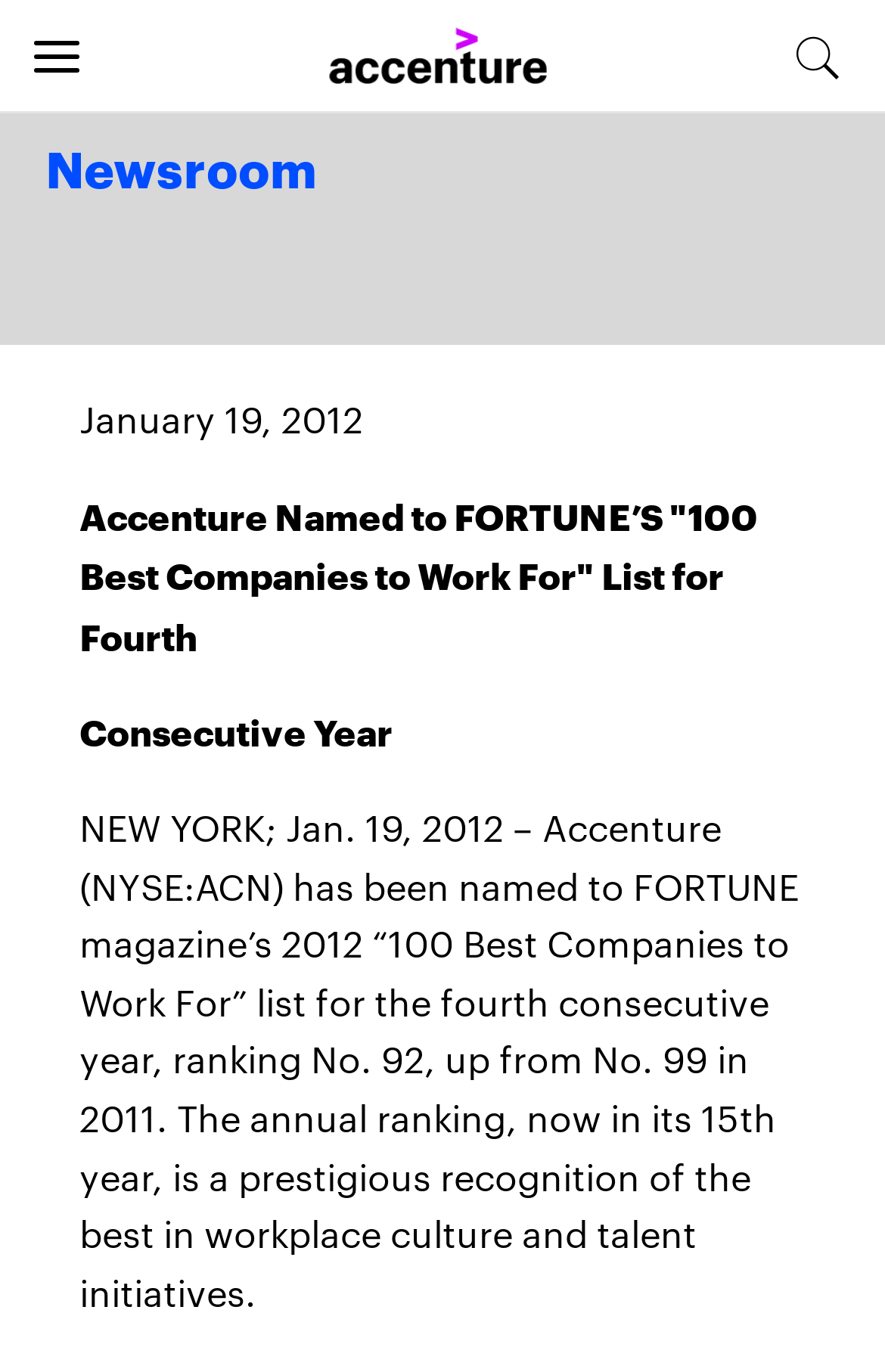Review the image closely and give a comprehensive answer to the question: What is the ranking of Accenture in 2012?

The answer can be found in the StaticText element with the text 'NEW YORK; Jan. 19, 2012 – Accenture (NYSE:ACN) has been named to FORTUNE magazine’s 2012 “100 Best Companies to Work For” list for the fourth consecutive year, ranking No. 92, up from No. 99 in 2011.'